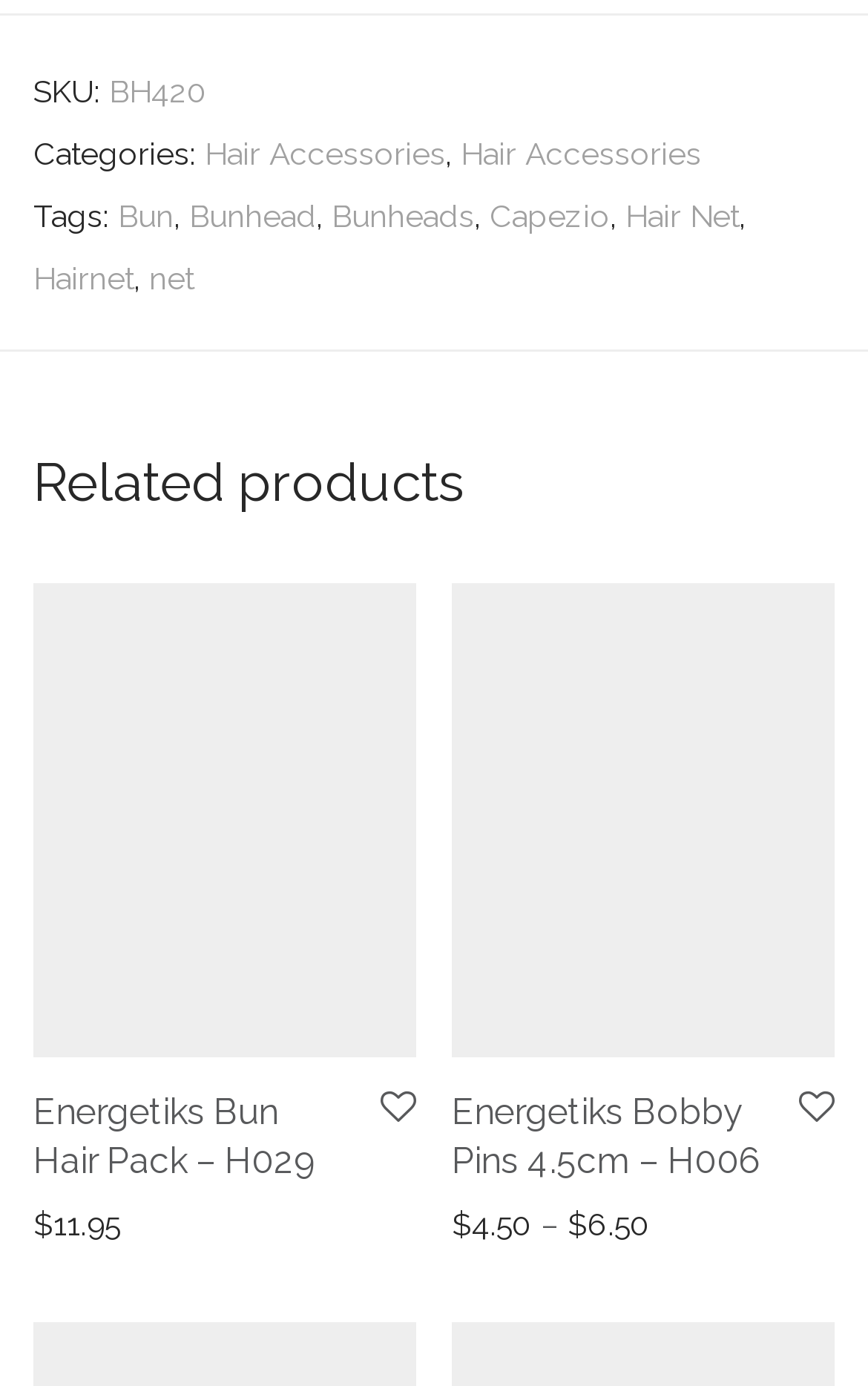What is the price of the 'Energetiks Bun Hair Pack – H029' product?
Please provide a detailed and comprehensive answer to the question.

The price of the 'Energetiks Bun Hair Pack – H029' product can be found in the section related to the product, where it is displayed as '$' followed by the value '11.95'.